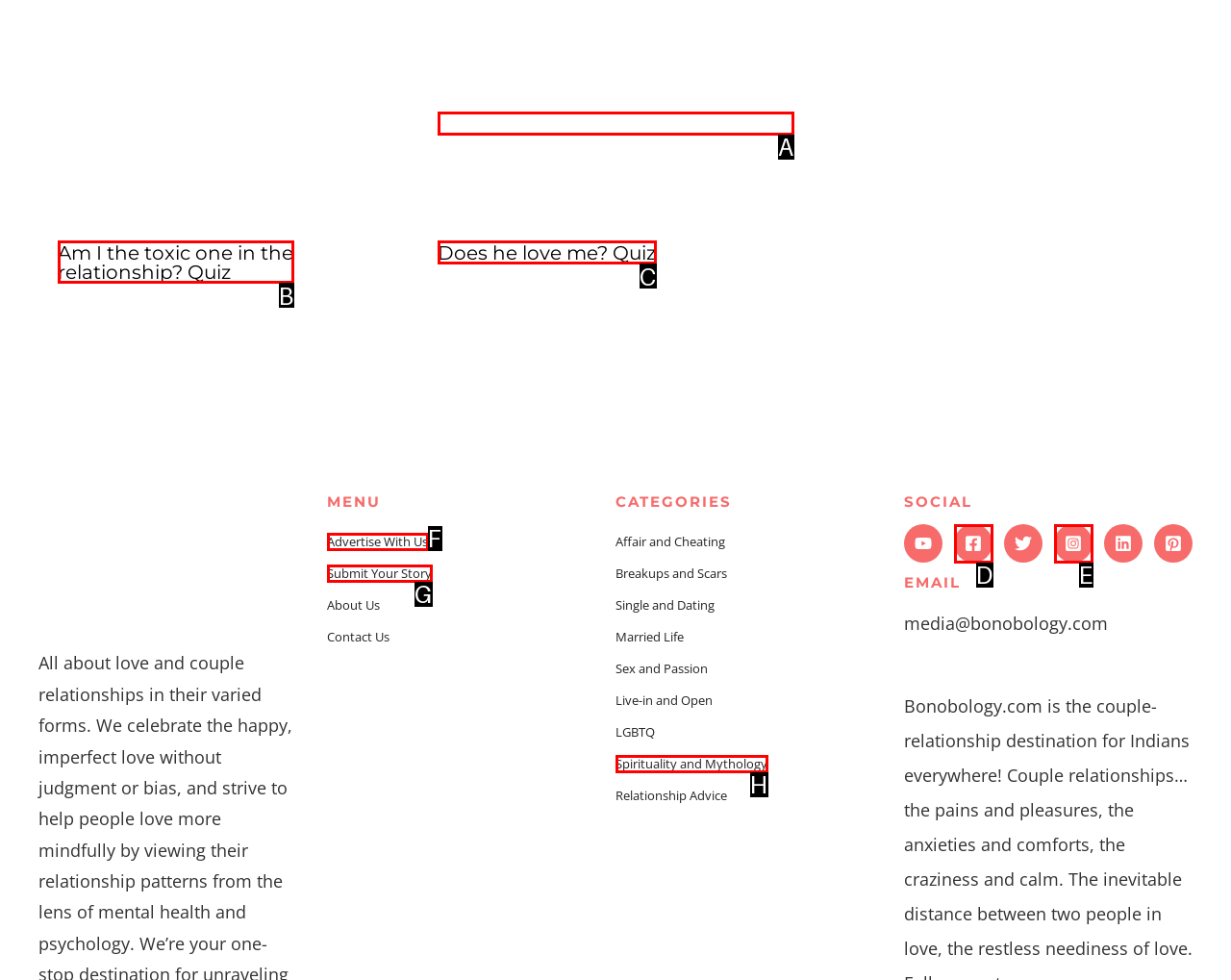Select the option that matches this description: Does he love me? Quiz
Answer by giving the letter of the chosen option.

C